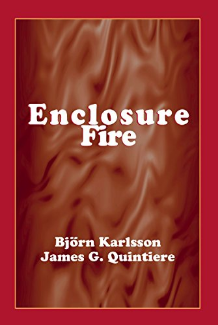What is the profession of the authors?
Refer to the image and give a detailed answer to the question.

The authors' names are presented in a smaller font, reinforcing the credentials of the experts contributing to this important work in fire safety and engineering, indicating that they are experts in the field.